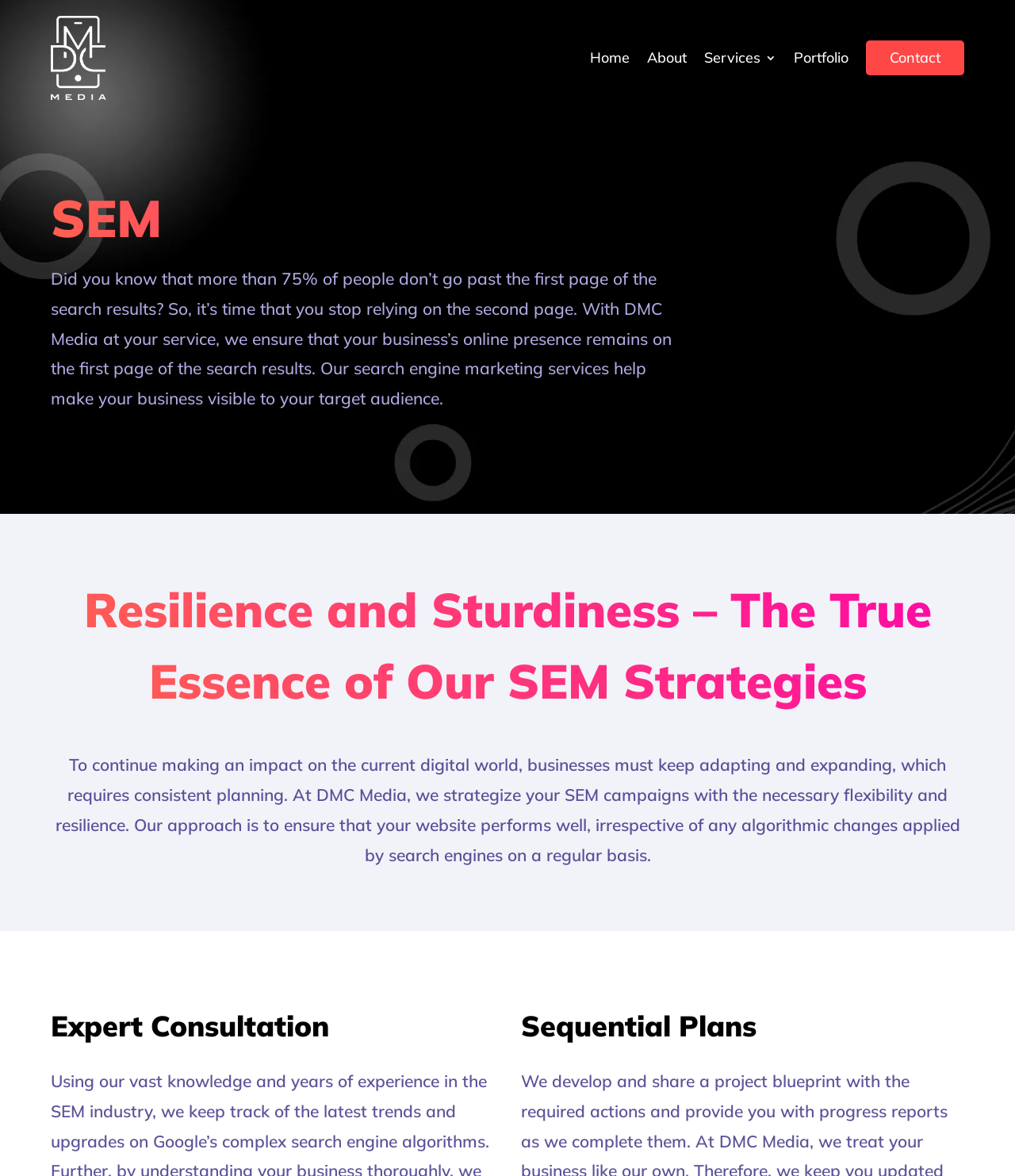Use a single word or phrase to respond to the question:
What is the logo of the website?

DMC Media Logo